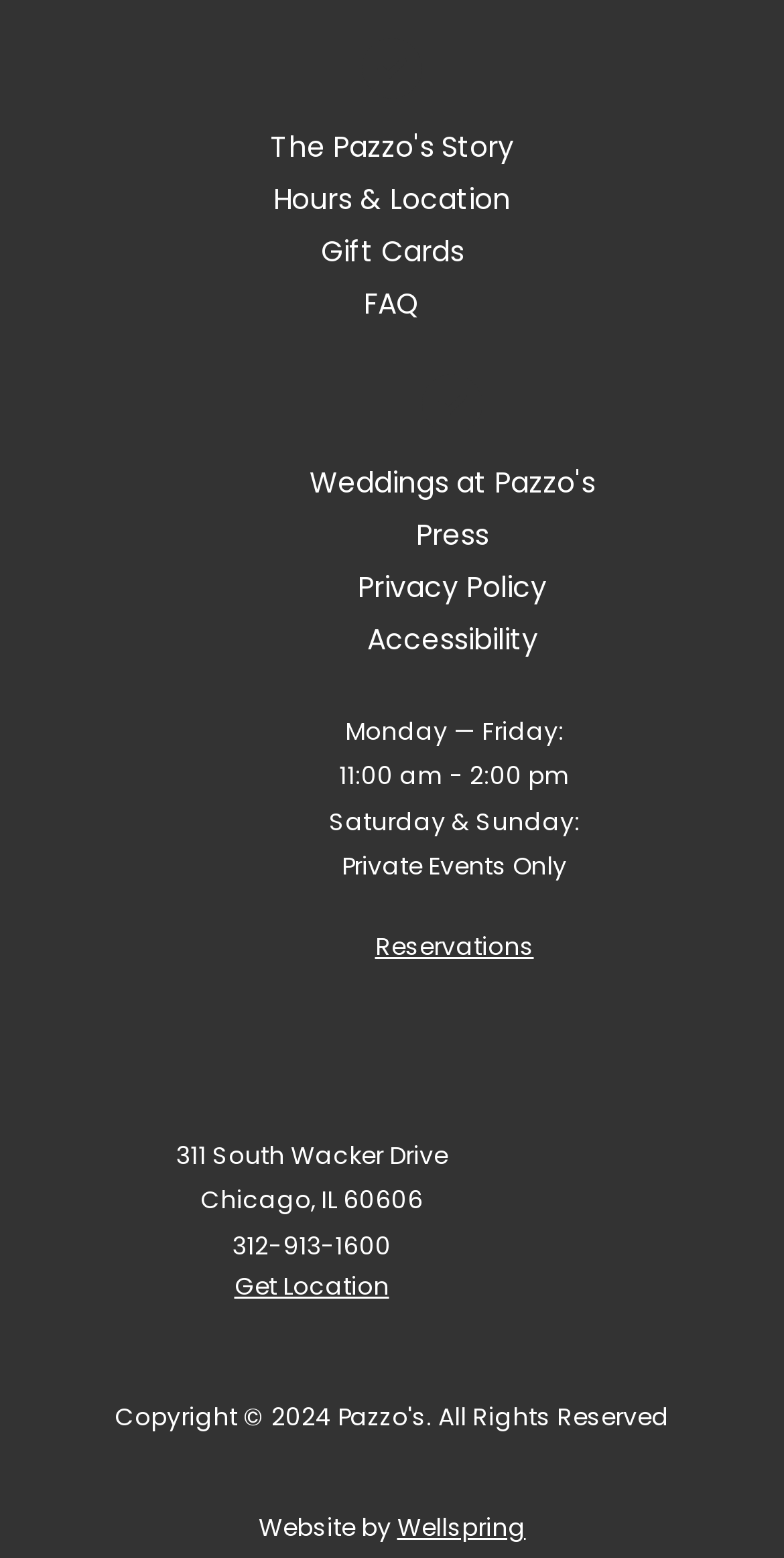Identify the bounding box coordinates of the clickable section necessary to follow the following instruction: "Get a gift card". The coordinates should be presented as four float numbers from 0 to 1, i.e., [left, top, right, bottom].

[0.409, 0.148, 0.591, 0.174]